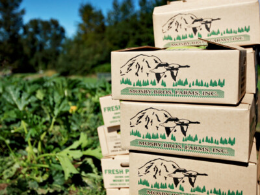Provide a one-word or brief phrase answer to the question:
What type of environment is depicted in the image?

Farm environment